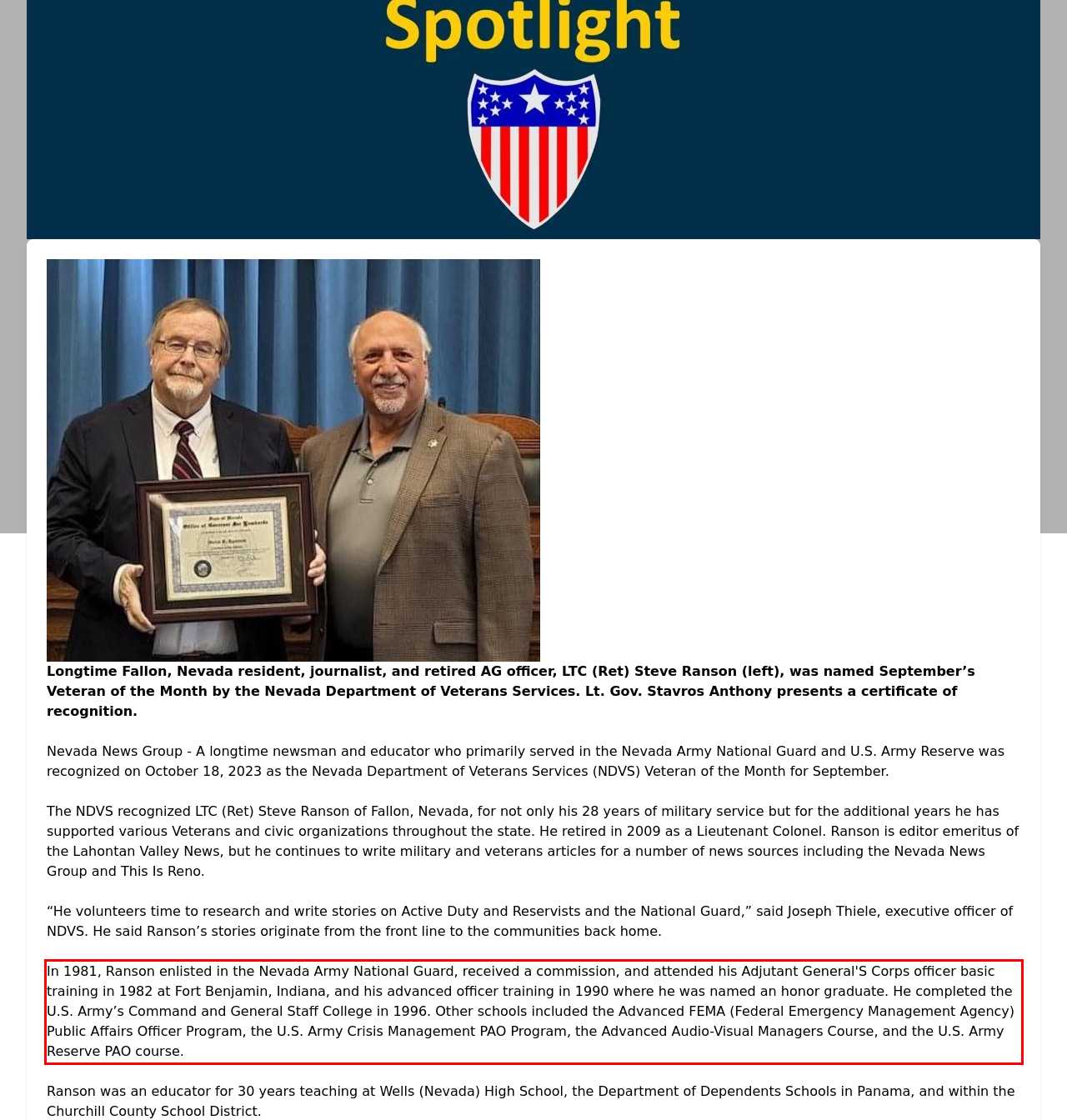Please identify and extract the text content from the UI element encased in a red bounding box on the provided webpage screenshot.

In 1981, Ranson enlisted in the Nevada Army National Guard, received a commission, and attended his Adjutant General'S Corps officer basic training in 1982 at Fort Benjamin, Indiana, and his advanced officer training in 1990 where he was named an honor graduate. He completed the U.S. Army’s Command and General Staff College in 1996. Other schools included the Advanced FEMA (Federal Emergency Management Agency) Public Affairs Officer Program, the U.S. Army Crisis Management PAO Program, the Advanced Audio-Visual Managers Course, and the U.S. Army Reserve PAO course.